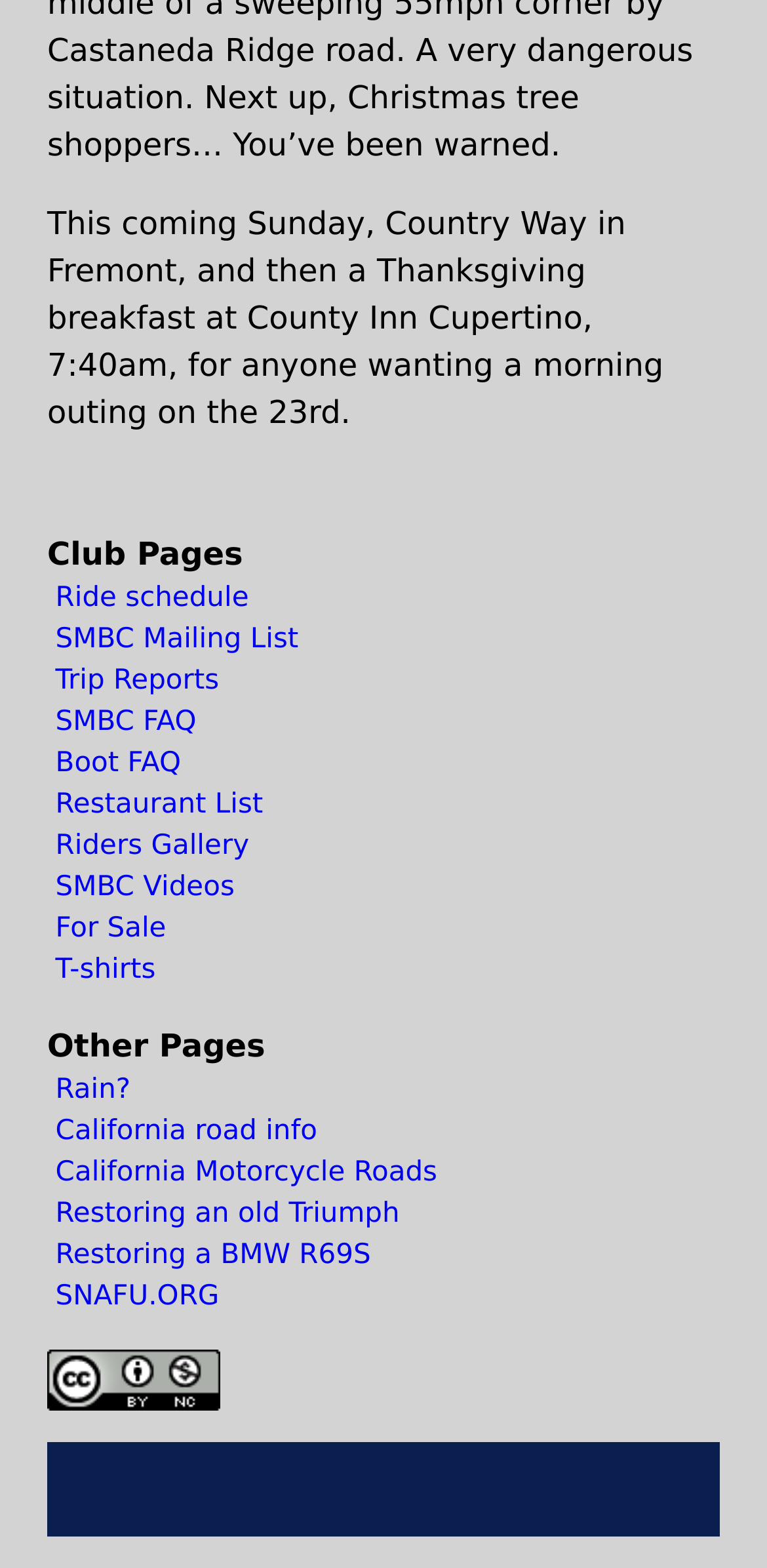Please determine the bounding box coordinates of the element to click on in order to accomplish the following task: "View ride schedule". Ensure the coordinates are four float numbers ranging from 0 to 1, i.e., [left, top, right, bottom].

[0.062, 0.369, 0.938, 0.395]